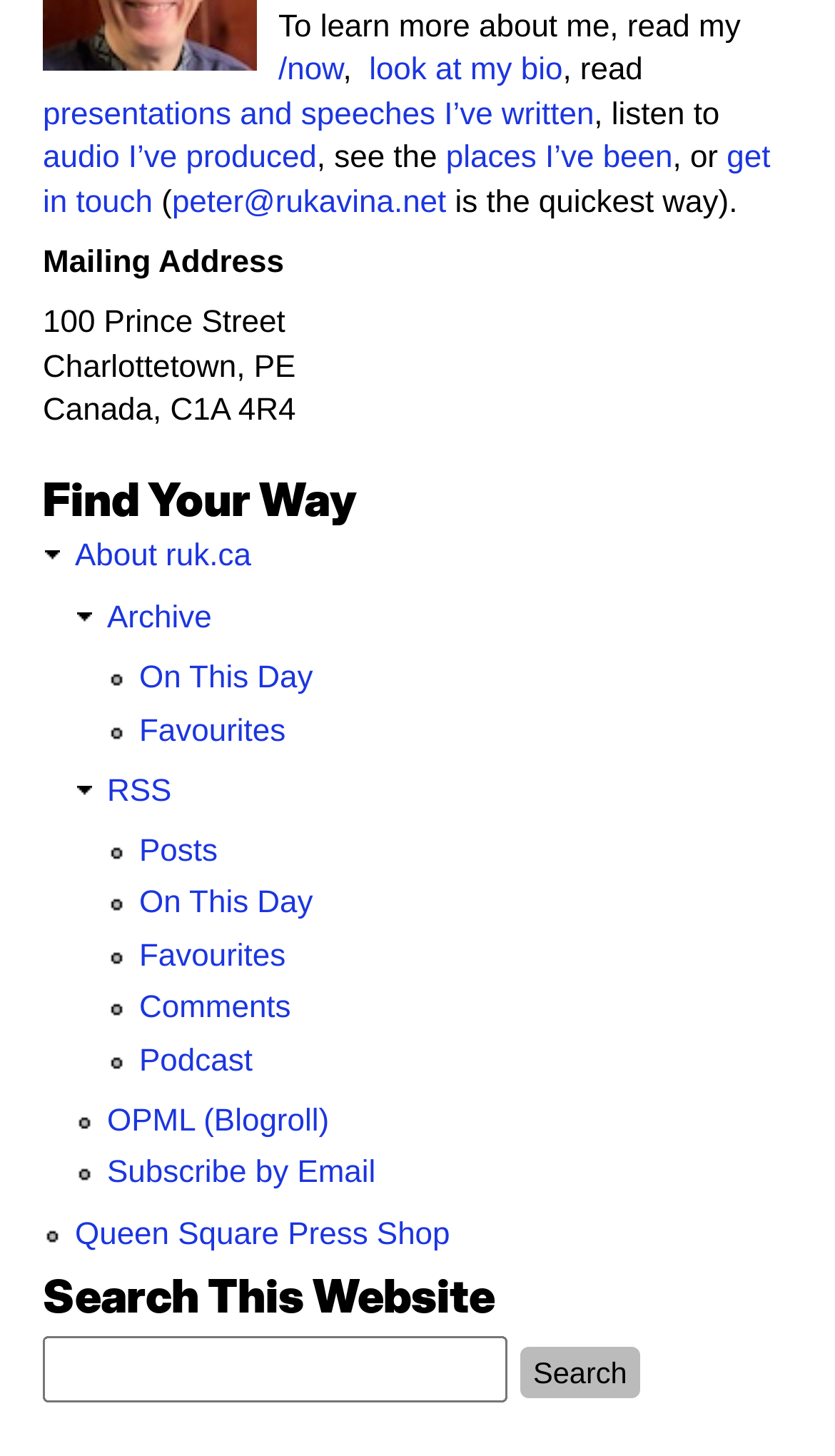Please answer the following question using a single word or phrase: 
How many links are in the 'Find Your Way' section?

7